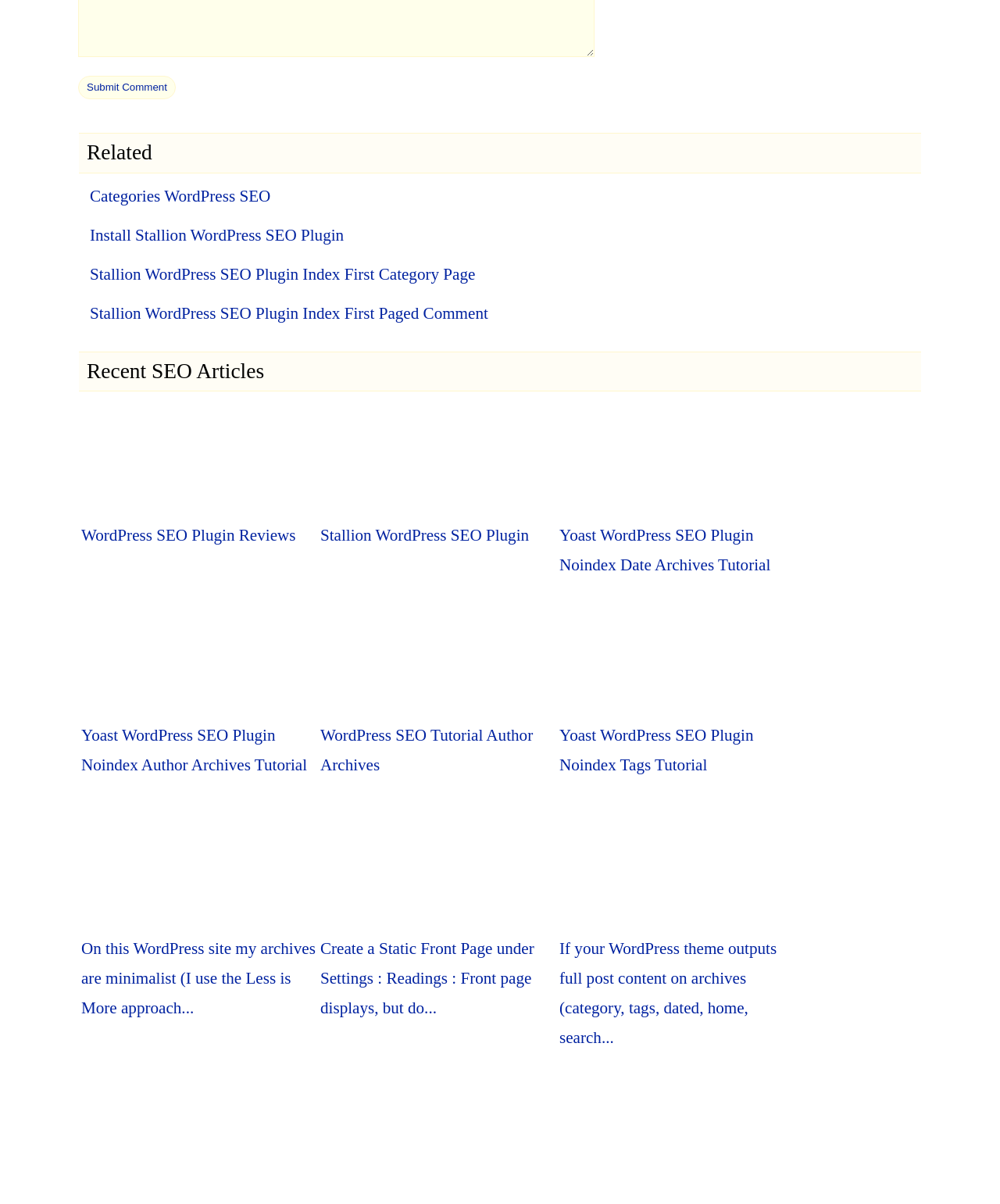Find the bounding box coordinates of the clickable area required to complete the following action: "Click on the 'FAQ' link".

None